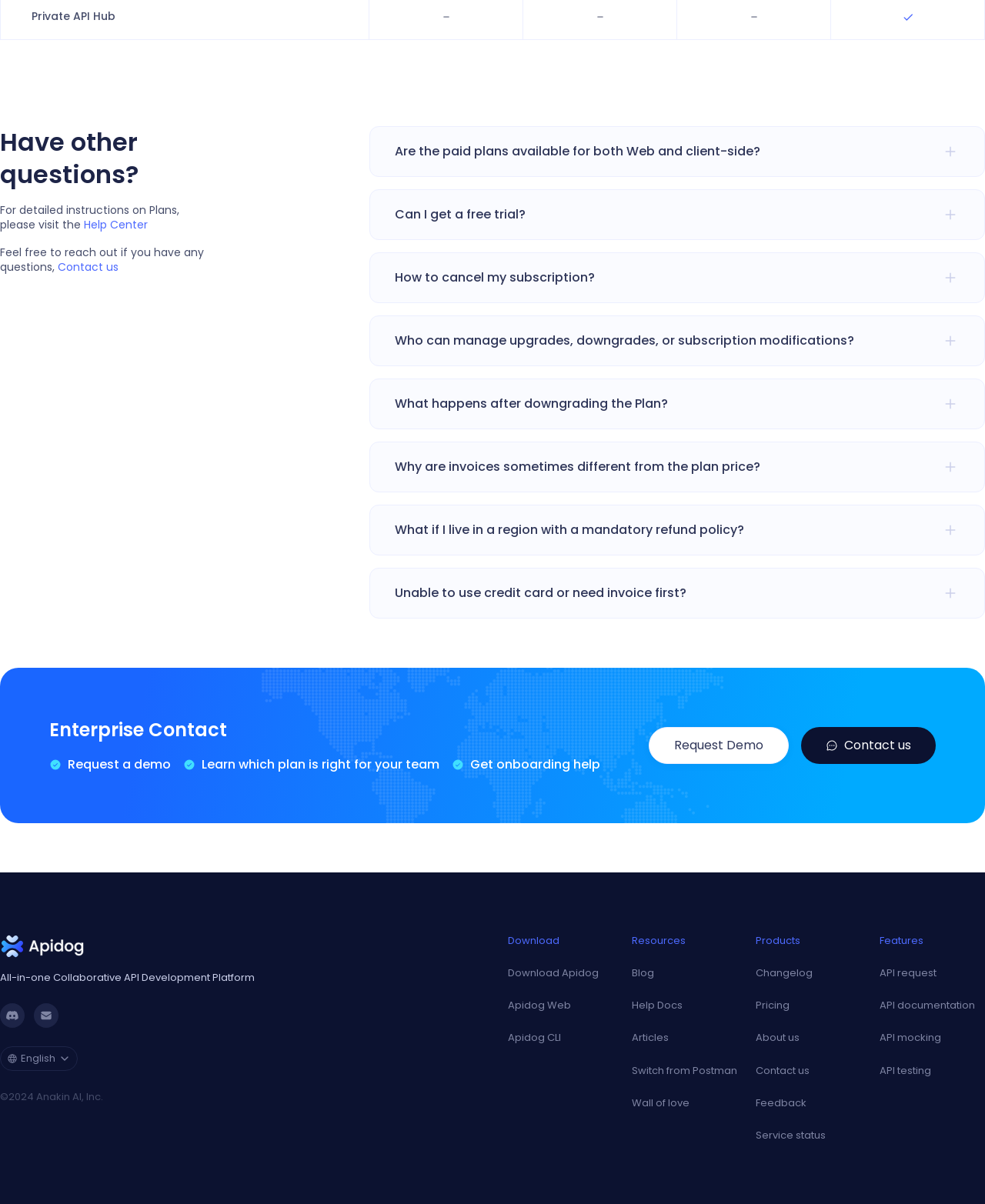What is the purpose of the 'Request a demo' button?
Please answer the question with as much detail as possible using the screenshot.

The 'Request a demo' button is located at the bottom of the webpage, and its purpose is to allow users to request a demo of the product or service offered by the company. This button is likely intended for users who are interested in learning more about the product or service and want to see a demonstration of its features and capabilities.